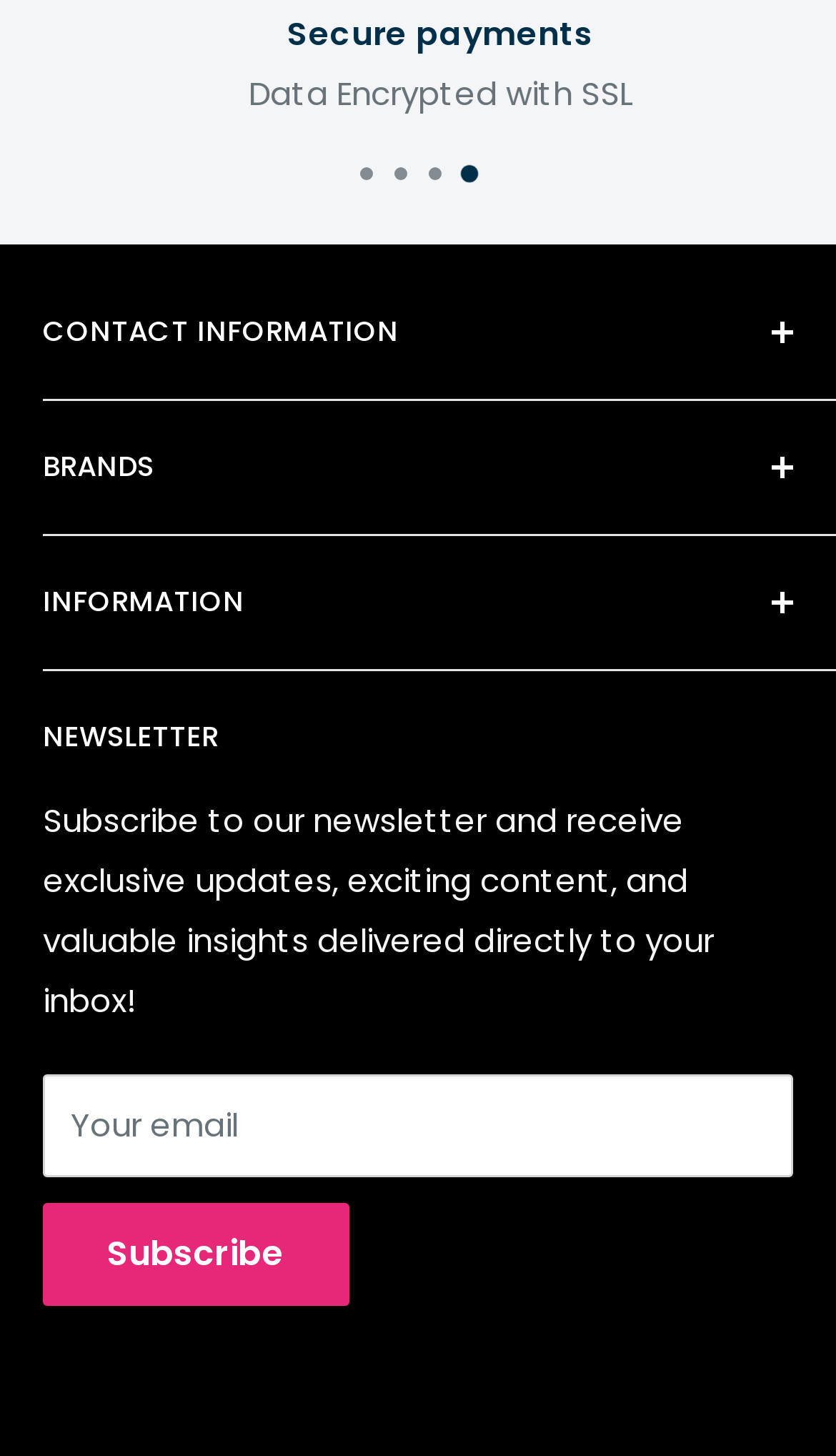Find the bounding box coordinates for the area you need to click to carry out the instruction: "Click INFORMATION". The coordinates should be four float numbers between 0 and 1, indicated as [left, top, right, bottom].

[0.051, 0.368, 0.949, 0.459]